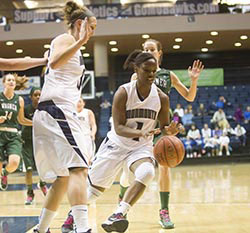Please examine the image and answer the question with a detailed explanation:
How many teammates are visible nearby?

According to the caption, one teammate is visible nearby, reaching out in support of the athlete in white jersey number 1.